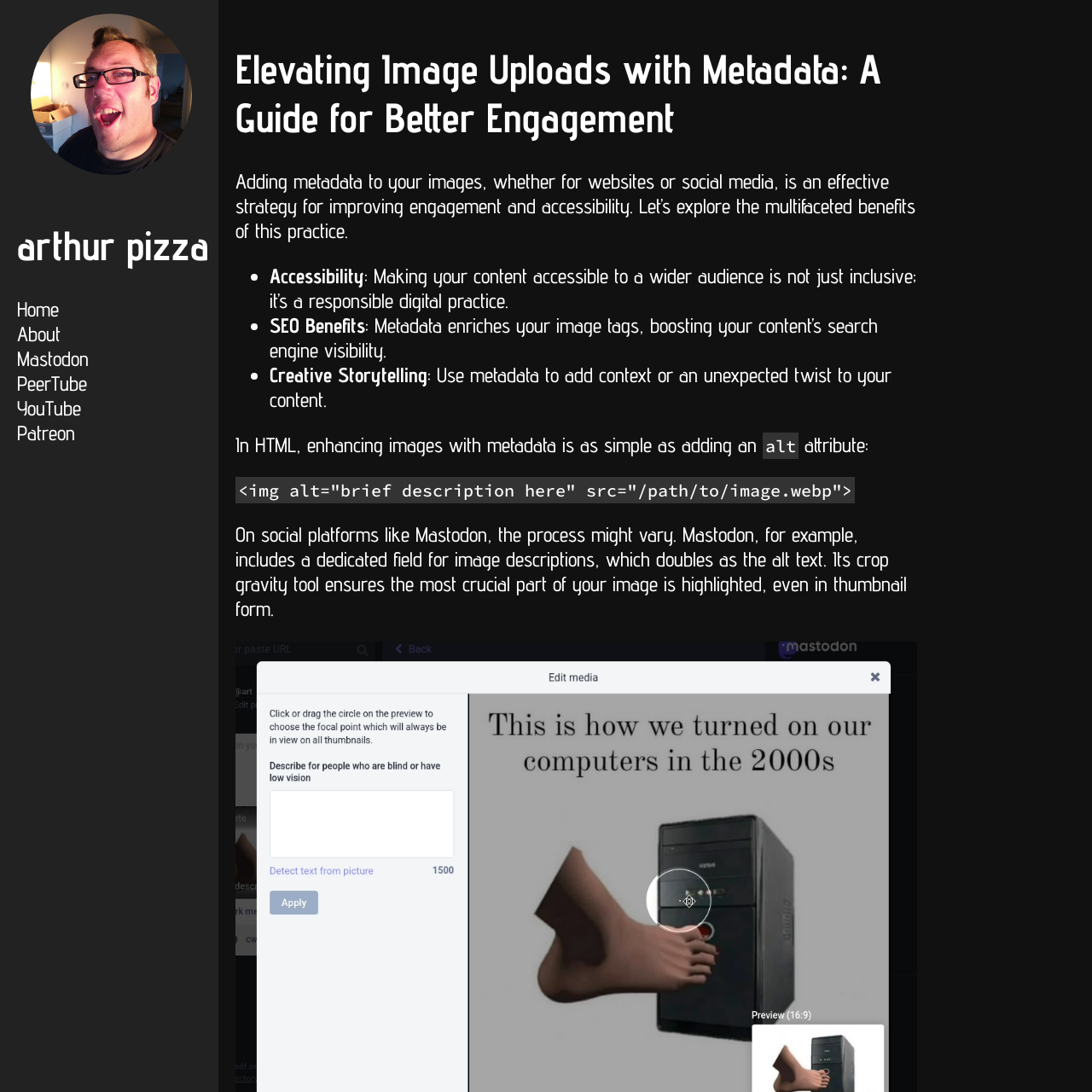What is the purpose of adding an 'alt' attribute in HTML?
Inspect the image indicated by the red outline and answer the question with a single word or short phrase.

Accessibility